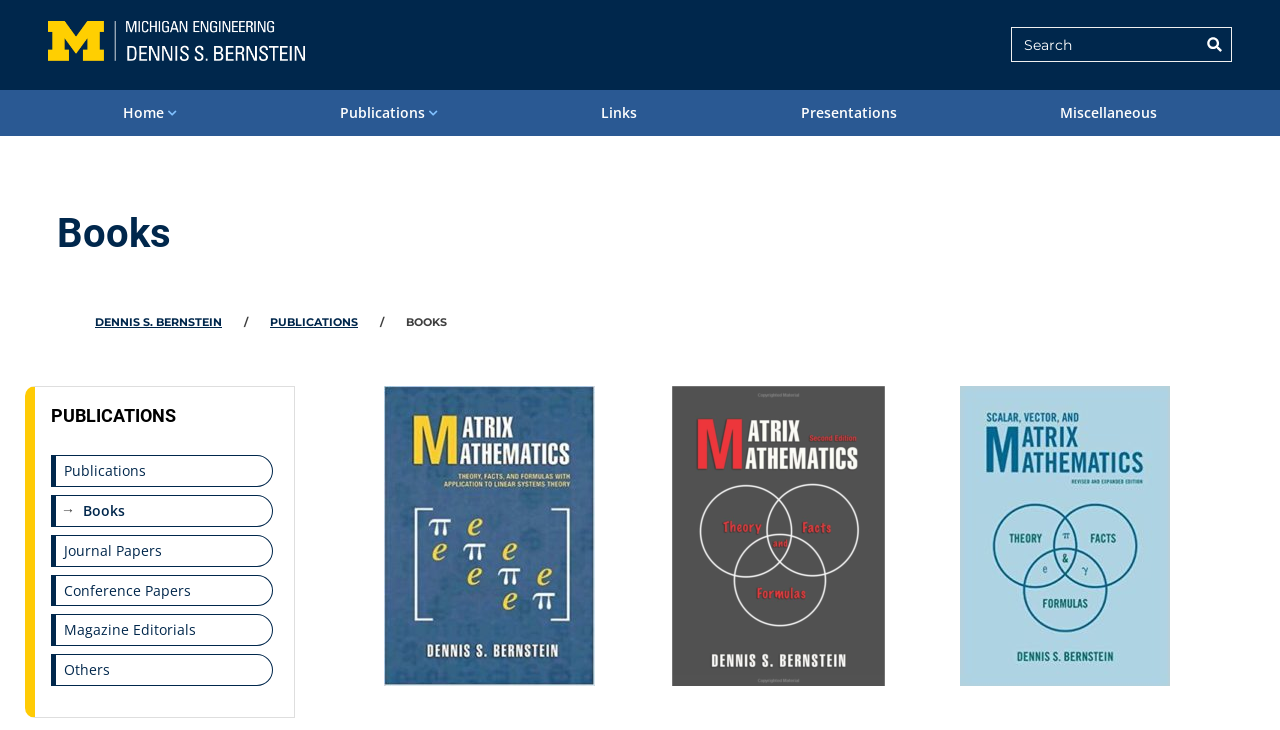What is the title of the book on the left?
With the help of the image, please provide a detailed response to the question.

I looked at the figure on the left, which has a link with the text 'Matrix Mathematics Book Theory'. This suggests that the title of the book on the left is 'Matrix Mathematics Book Theory'.